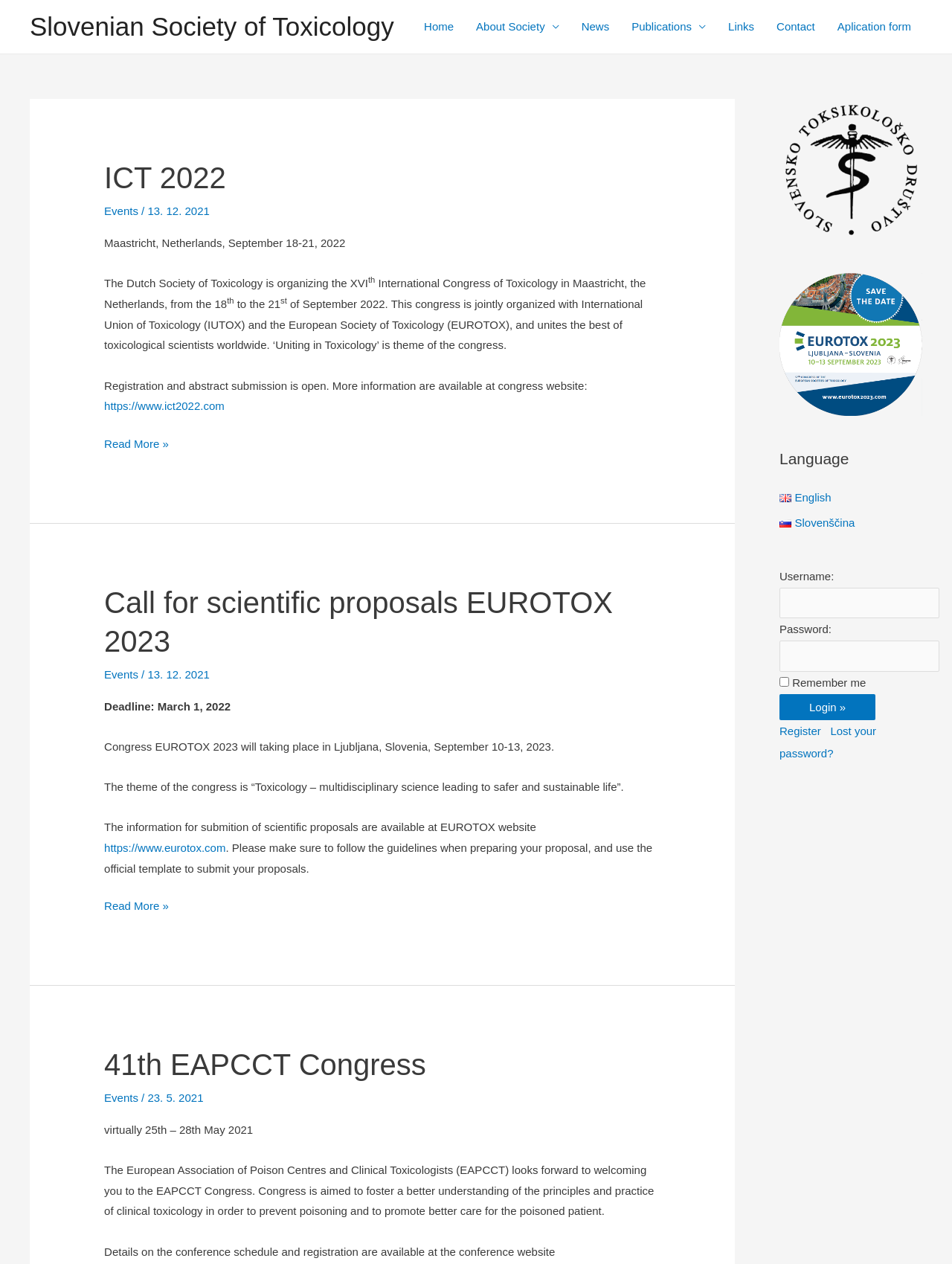Please indicate the bounding box coordinates for the clickable area to complete the following task: "Click on the 'Register' link". The coordinates should be specified as four float numbers between 0 and 1, i.e., [left, top, right, bottom].

[0.819, 0.573, 0.862, 0.583]